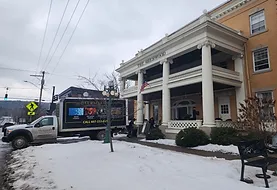Refer to the screenshot and answer the following question in detail:
What architectural feature is prominent in the building?

The building has a classic architectural design characterized by its prominent columns and an inviting front porch.